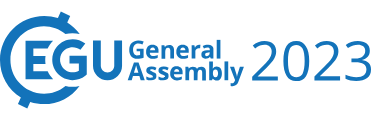Explain the image thoroughly, highlighting all key elements.

The image prominently features the logo for the EGU (European Geosciences Union) General Assembly 2023, set against a clean white background. The logo is designed with a stylized circular emblem to the left, symbolizing the union's focus on geosciences. To its right, the text "EGU General Assembly" is displayed in bold, modern font, followed by the year "2023," emphasizing the significance of this annual event. This assembly brings together researchers, educators, and professionals in the geosciences field, fostering collaboration and the exchange of knowledge on recent advancements and challenges. The vibrant blue color of the logo conveys professionalism and is visually appealing, making it a recognizable symbol within the scientific community.